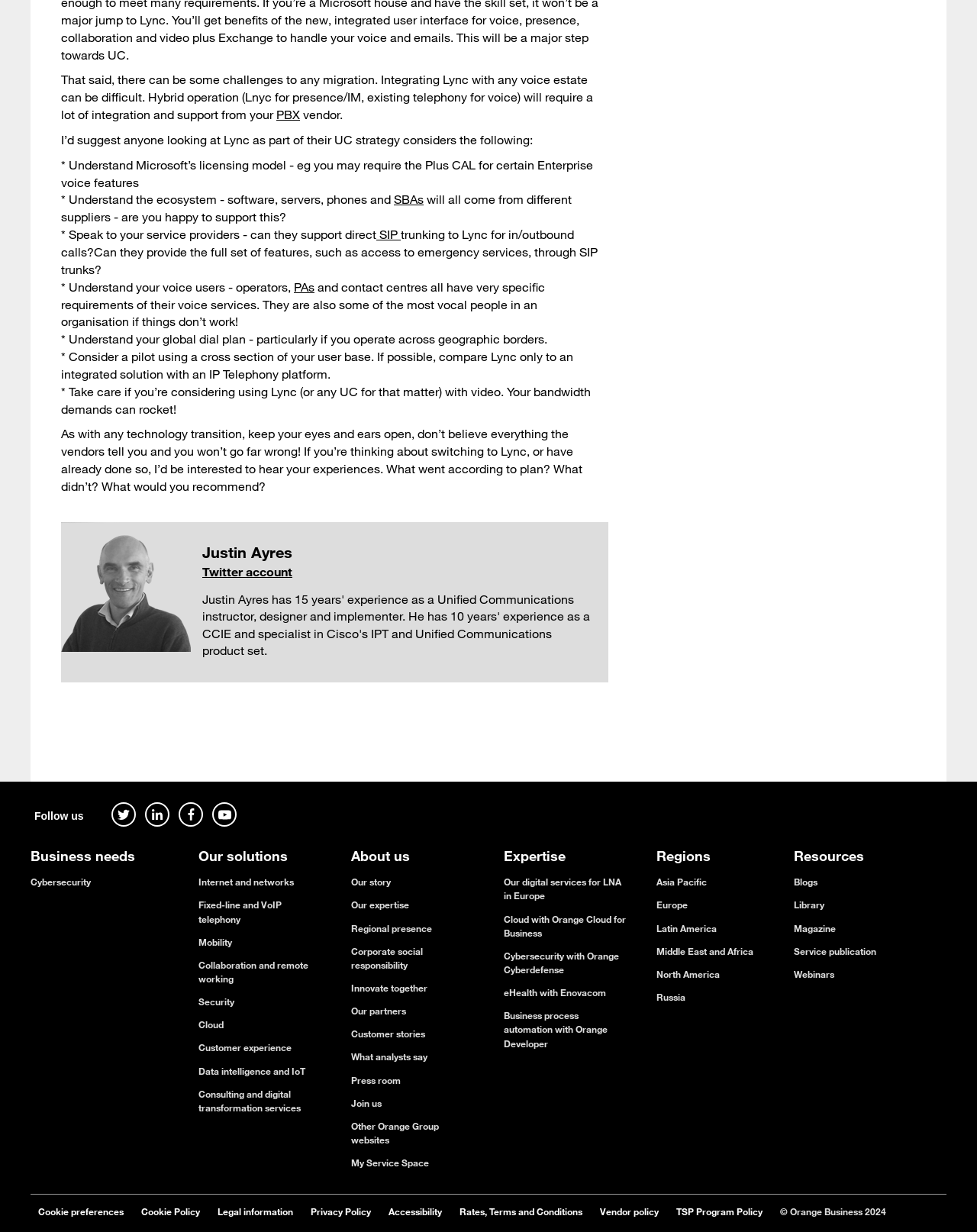Identify the bounding box coordinates of the area that should be clicked in order to complete the given instruction: "Read about Cybersecurity". The bounding box coordinates should be four float numbers between 0 and 1, i.e., [left, top, right, bottom].

[0.031, 0.711, 0.093, 0.721]